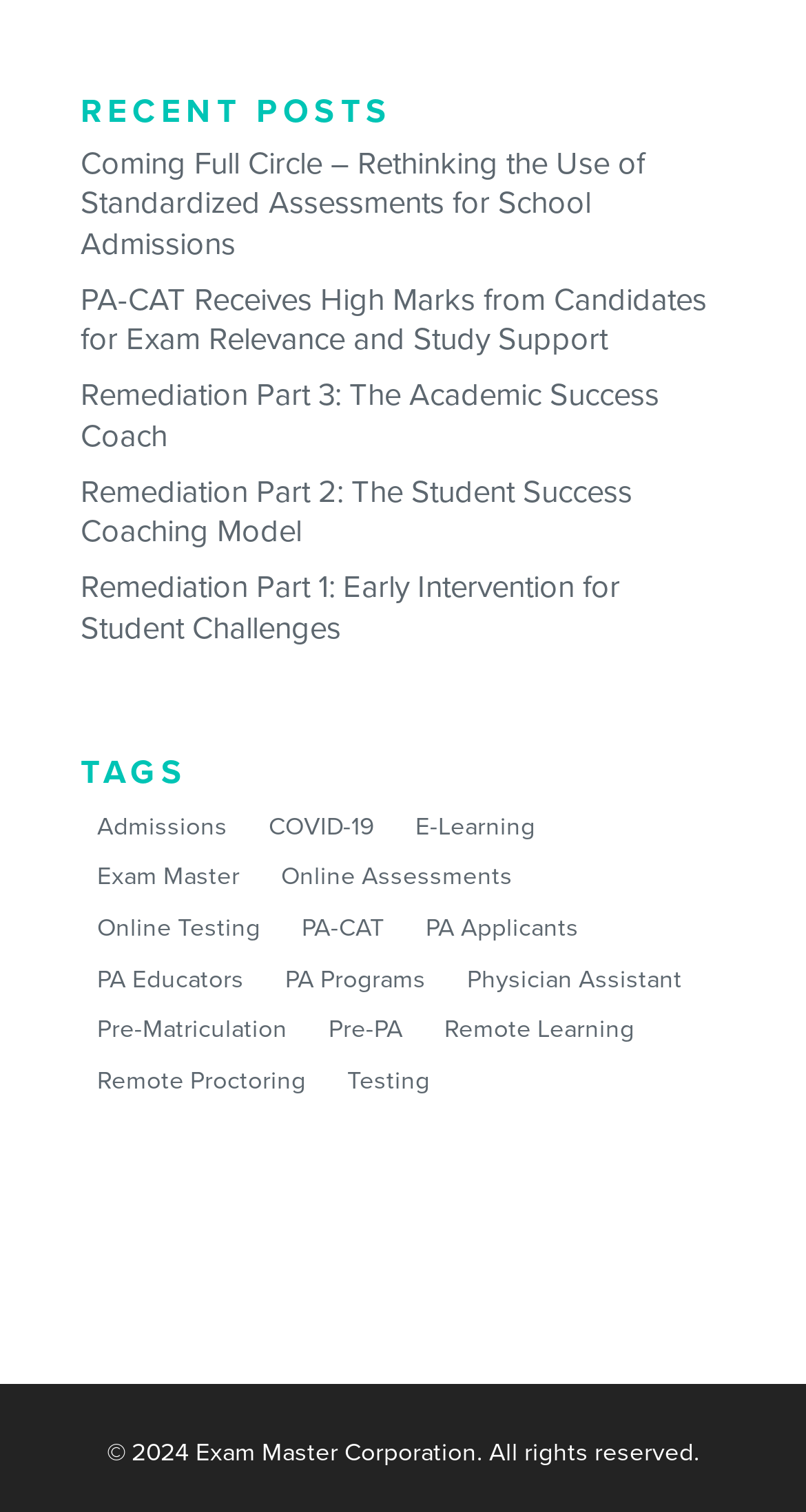Respond to the following query with just one word or a short phrase: 
What is the last item in the 'TAGS' section?

Testing